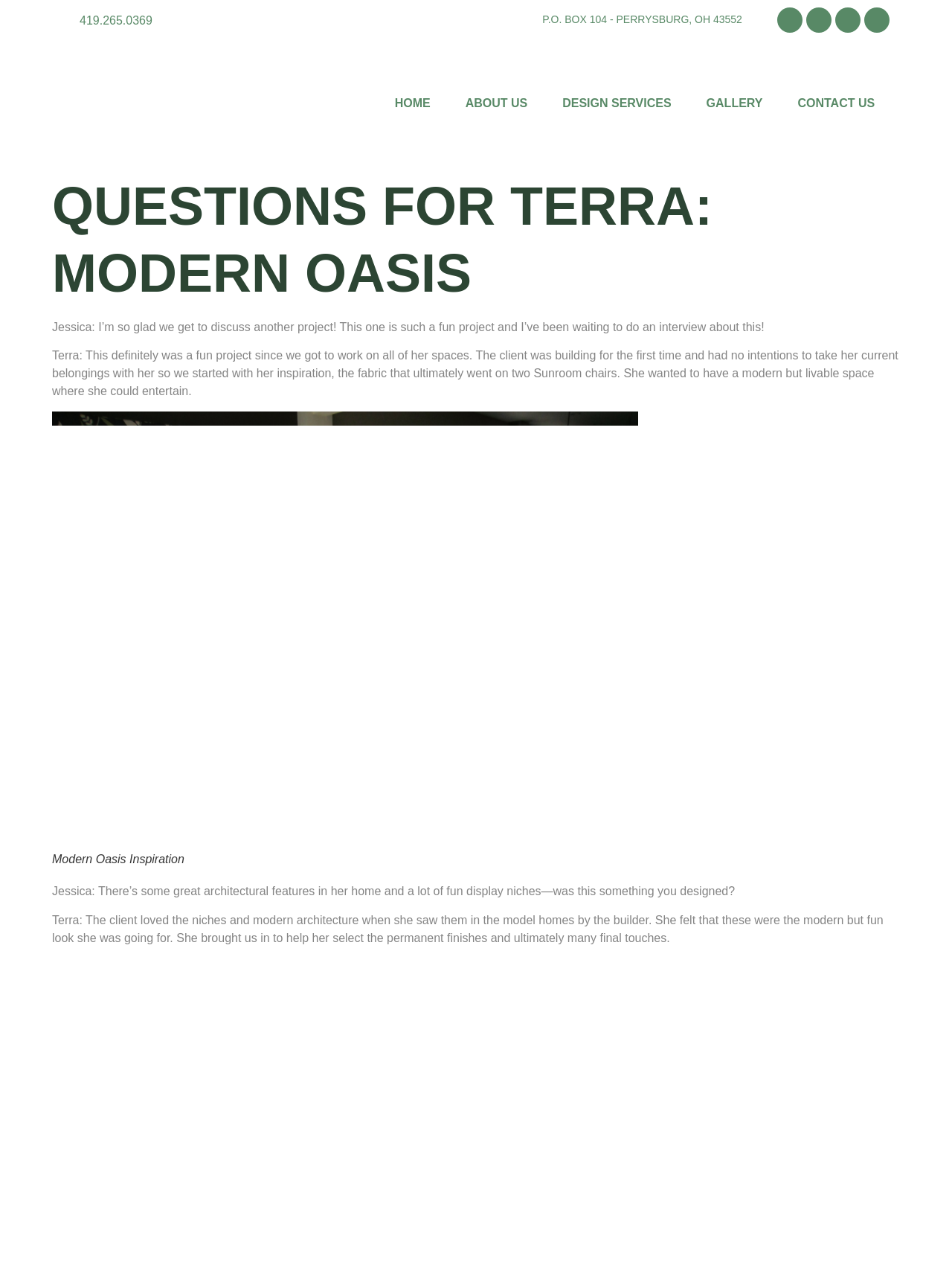What is the phone number of RCI Interior Design? Using the information from the screenshot, answer with a single word or phrase.

419.265.0369